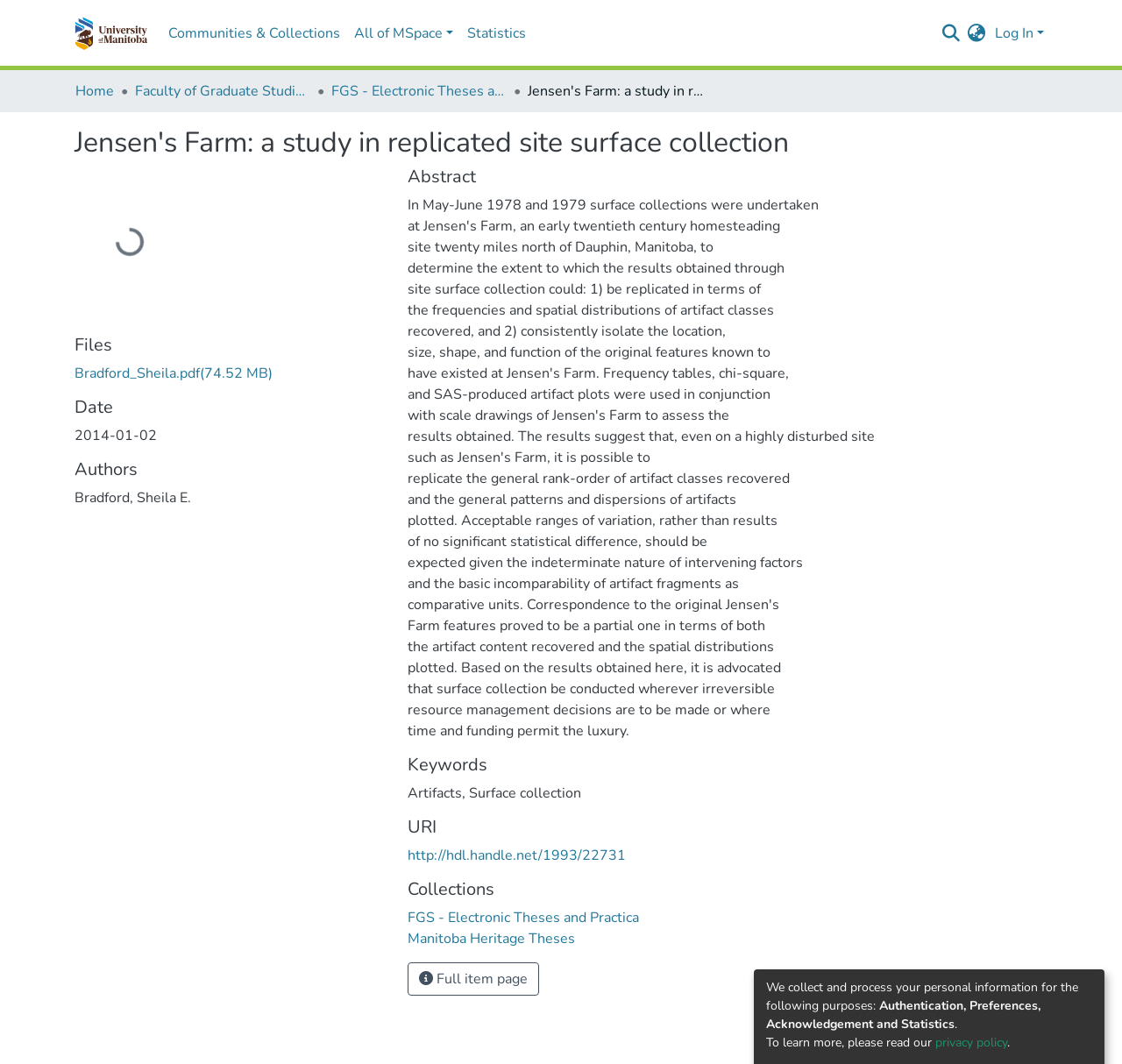Locate the bounding box coordinates of the area where you should click to accomplish the instruction: "View full item page".

[0.363, 0.905, 0.48, 0.936]